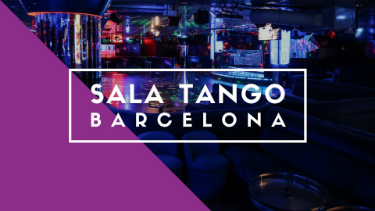What is Sala Tango known for?
Please provide a full and detailed response to the question.

According to the caption, Sala Tango is known for its legendary Saturday night transitions into Arena VIP, which implies that the nightclub is famous for its Saturday night events.